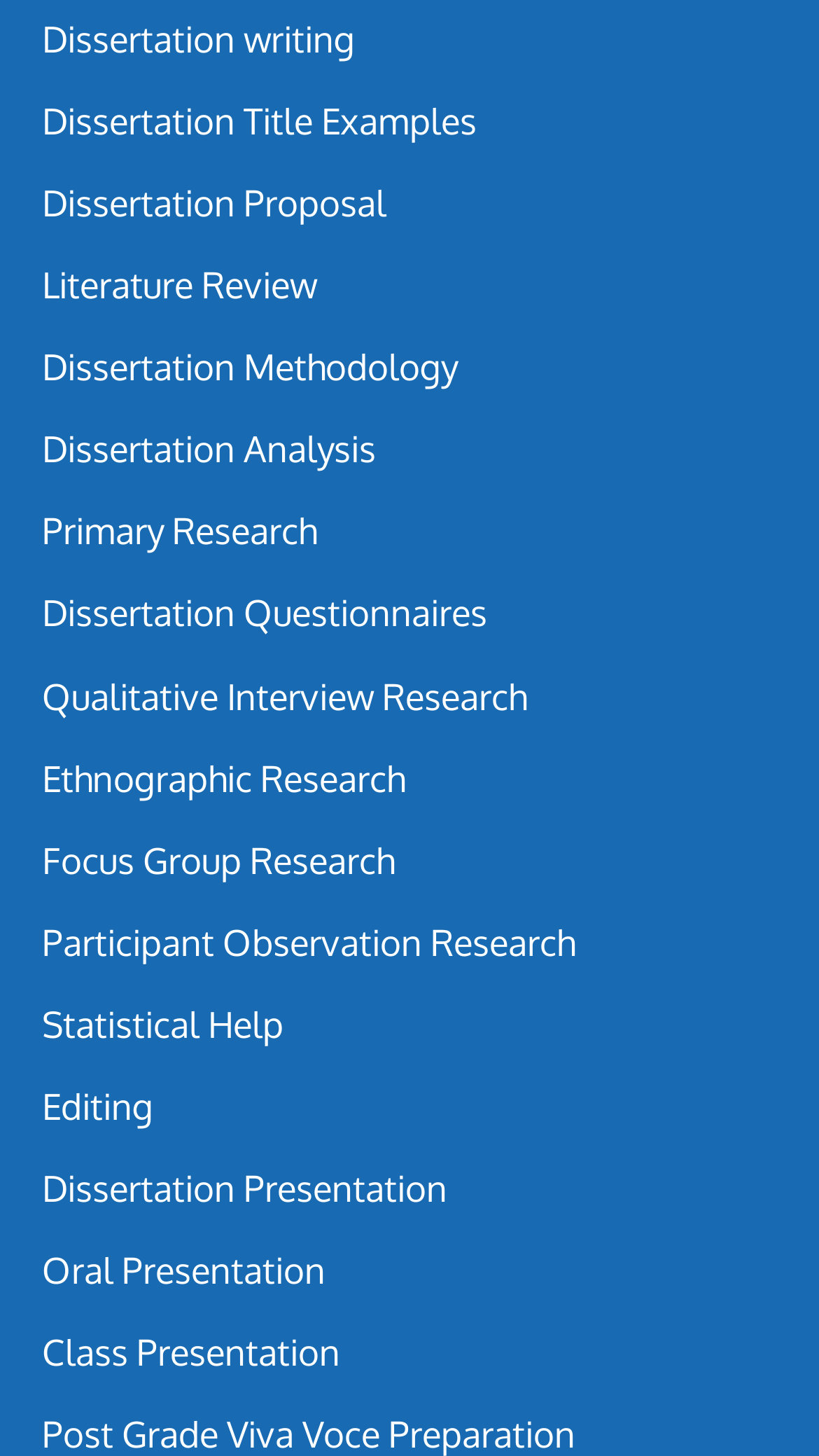Identify the bounding box coordinates for the element that needs to be clicked to fulfill this instruction: "Access Literature Review". Provide the coordinates in the format of four float numbers between 0 and 1: [left, top, right, bottom].

[0.051, 0.18, 0.387, 0.211]